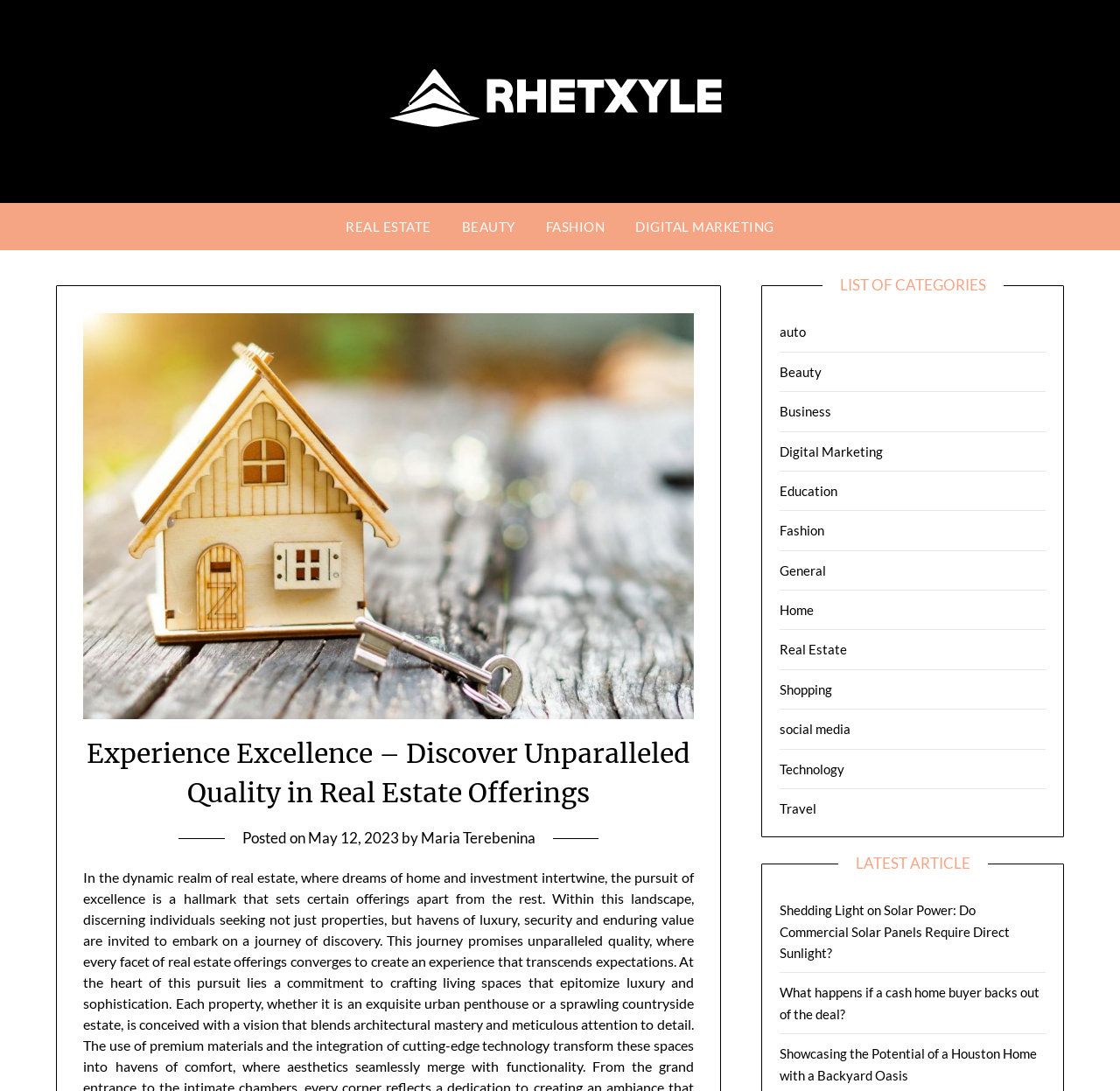Extract the bounding box coordinates for the HTML element that matches this description: "auto". The coordinates should be four float numbers between 0 and 1, i.e., [left, top, right, bottom].

[0.696, 0.297, 0.72, 0.311]